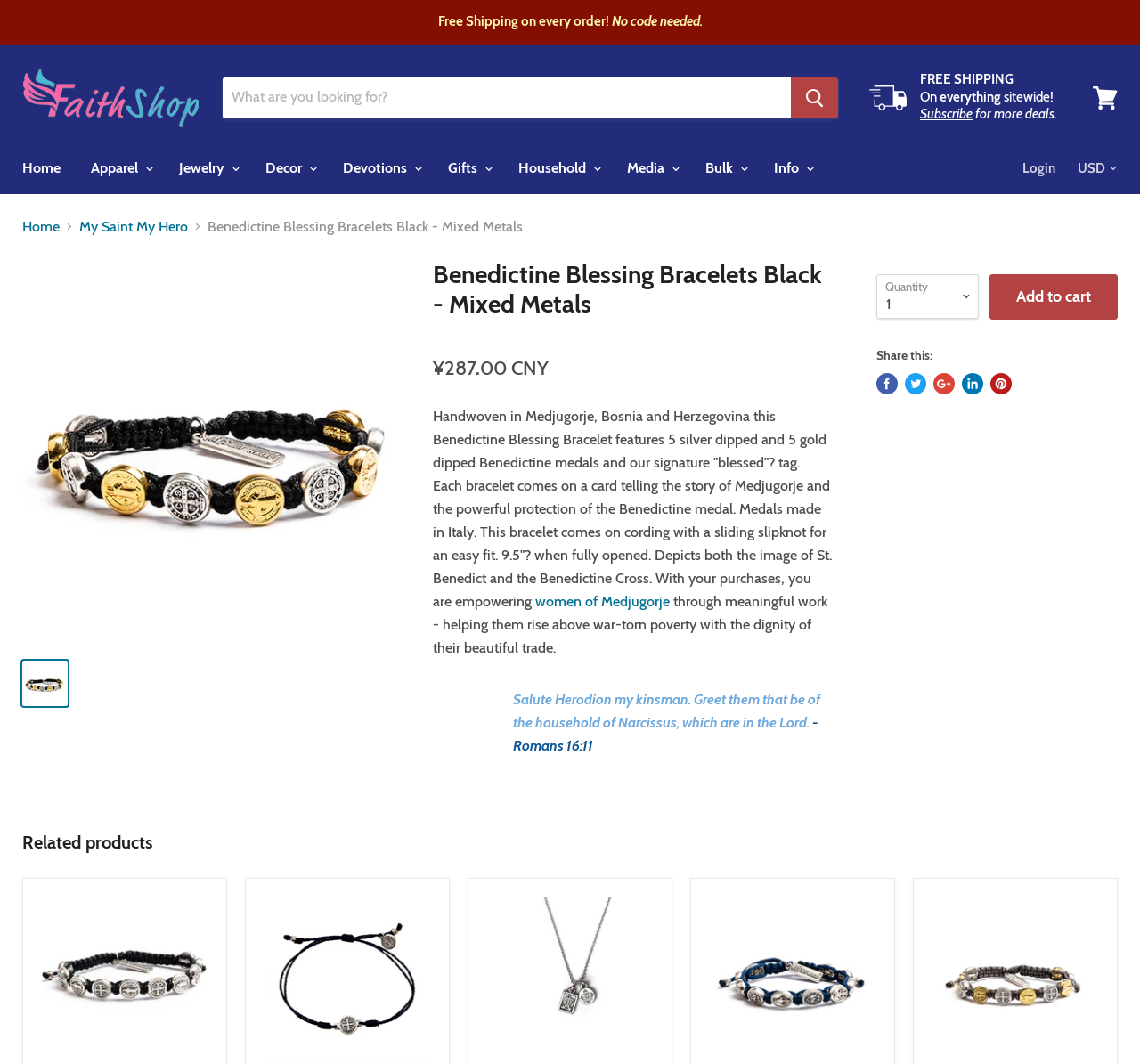Identify the bounding box coordinates for the UI element described as follows: "View cart". Ensure the coordinates are four float numbers between 0 and 1, formatted as [left, top, right, bottom].

[0.951, 0.072, 0.988, 0.111]